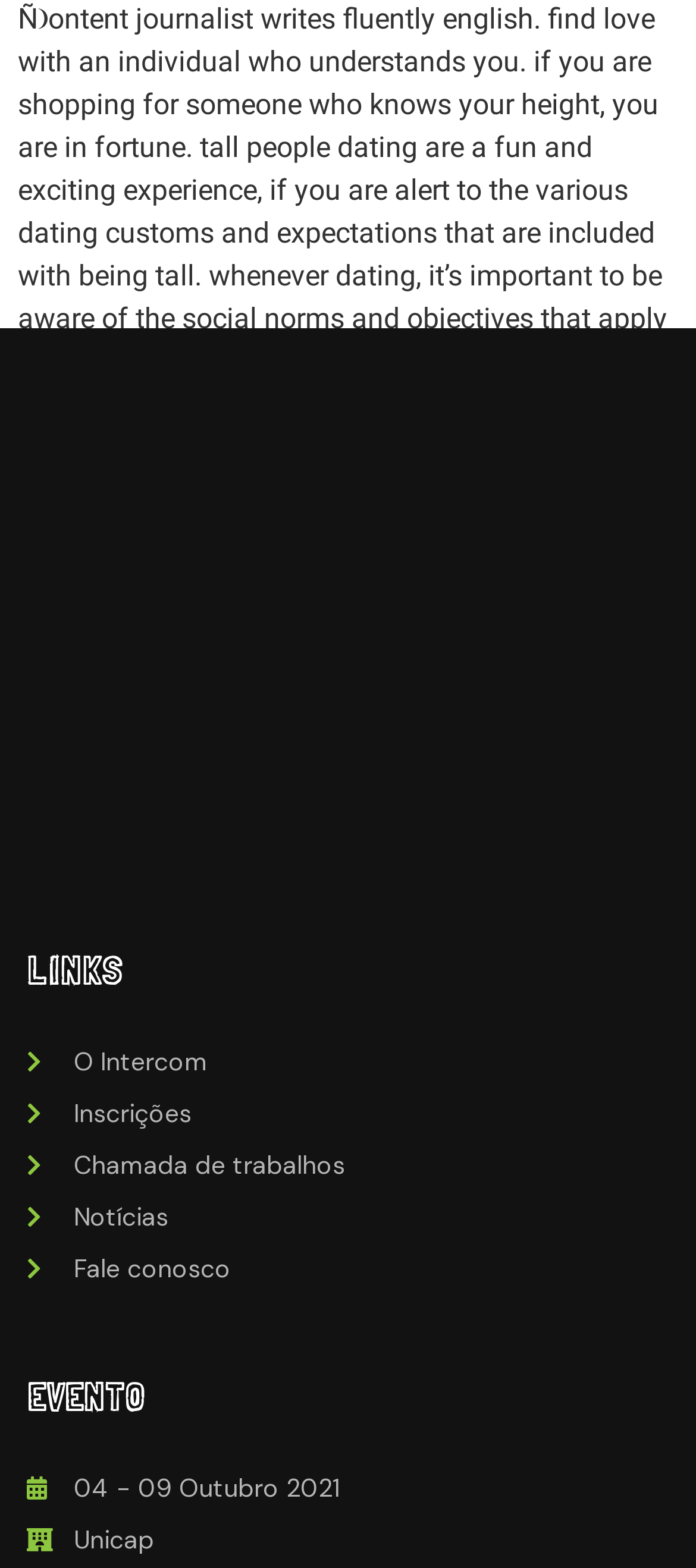Give a one-word or short-phrase answer to the following question: 
What is the event date?

04 - 09 Outubro 2021